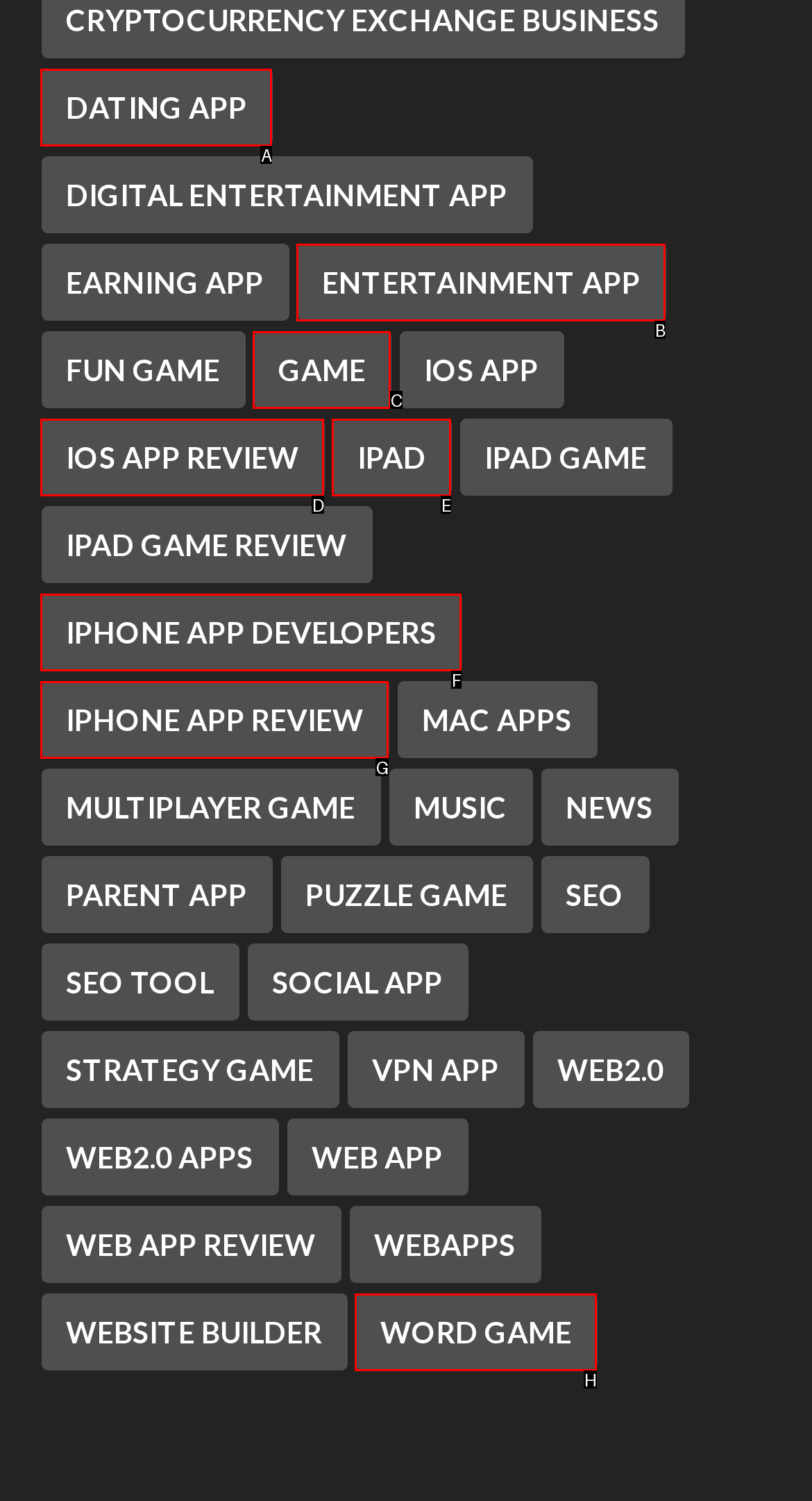Find the option that best fits the description: Git repository viewer. Answer with the letter of the option.

None